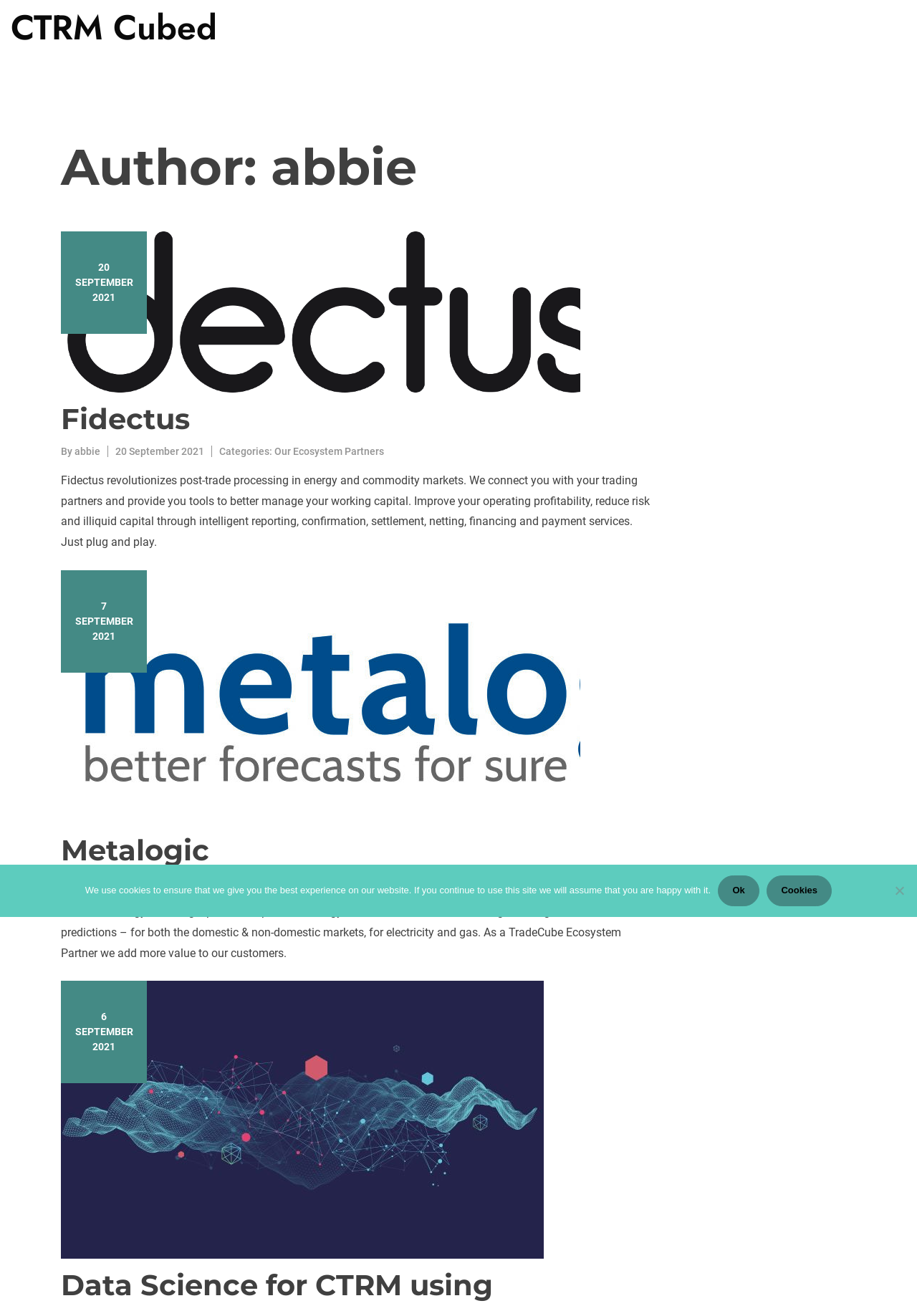Identify the bounding box coordinates of the clickable section necessary to follow the following instruction: "Visit the page about 'Dubrovnik'". The coordinates should be presented as four float numbers from 0 to 1, i.e., [left, top, right, bottom].

None